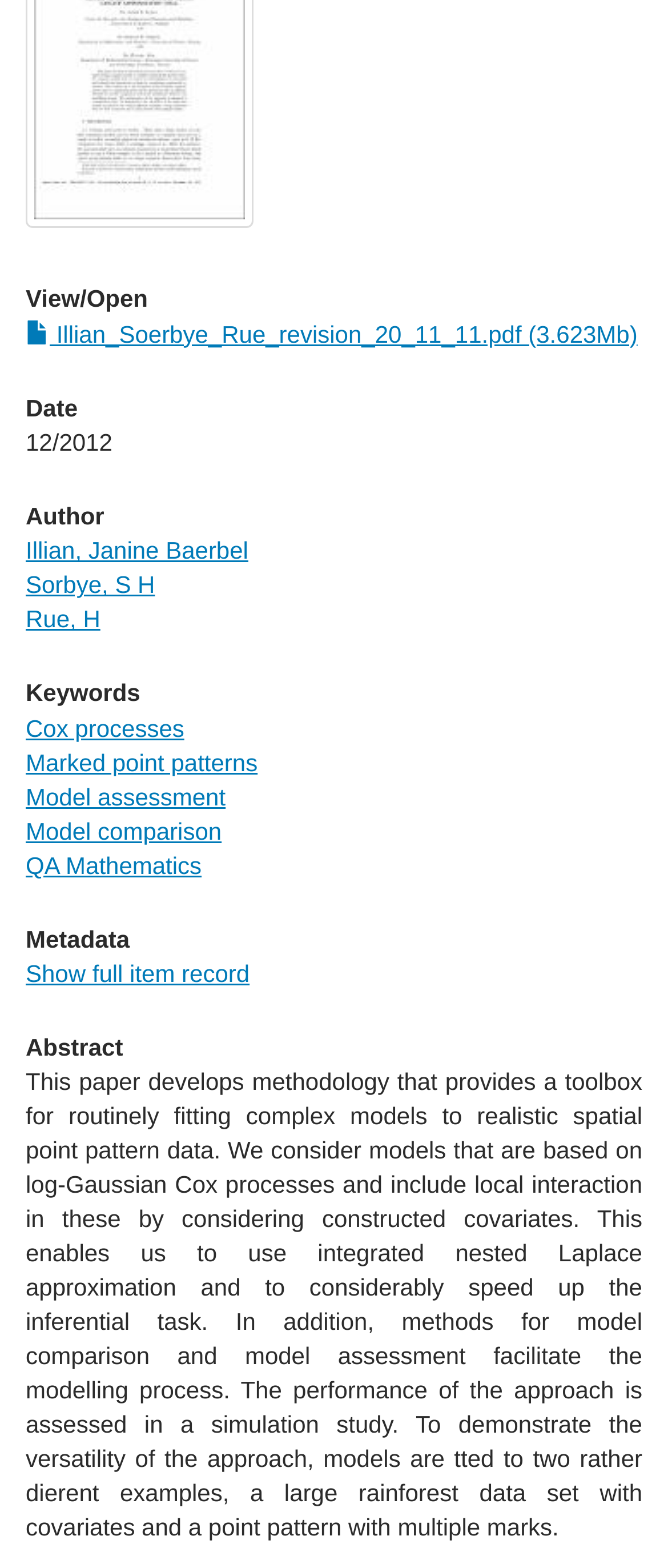Find the coordinates for the bounding box of the element with this description: "Illian, Janine Baerbel".

[0.038, 0.343, 0.372, 0.36]